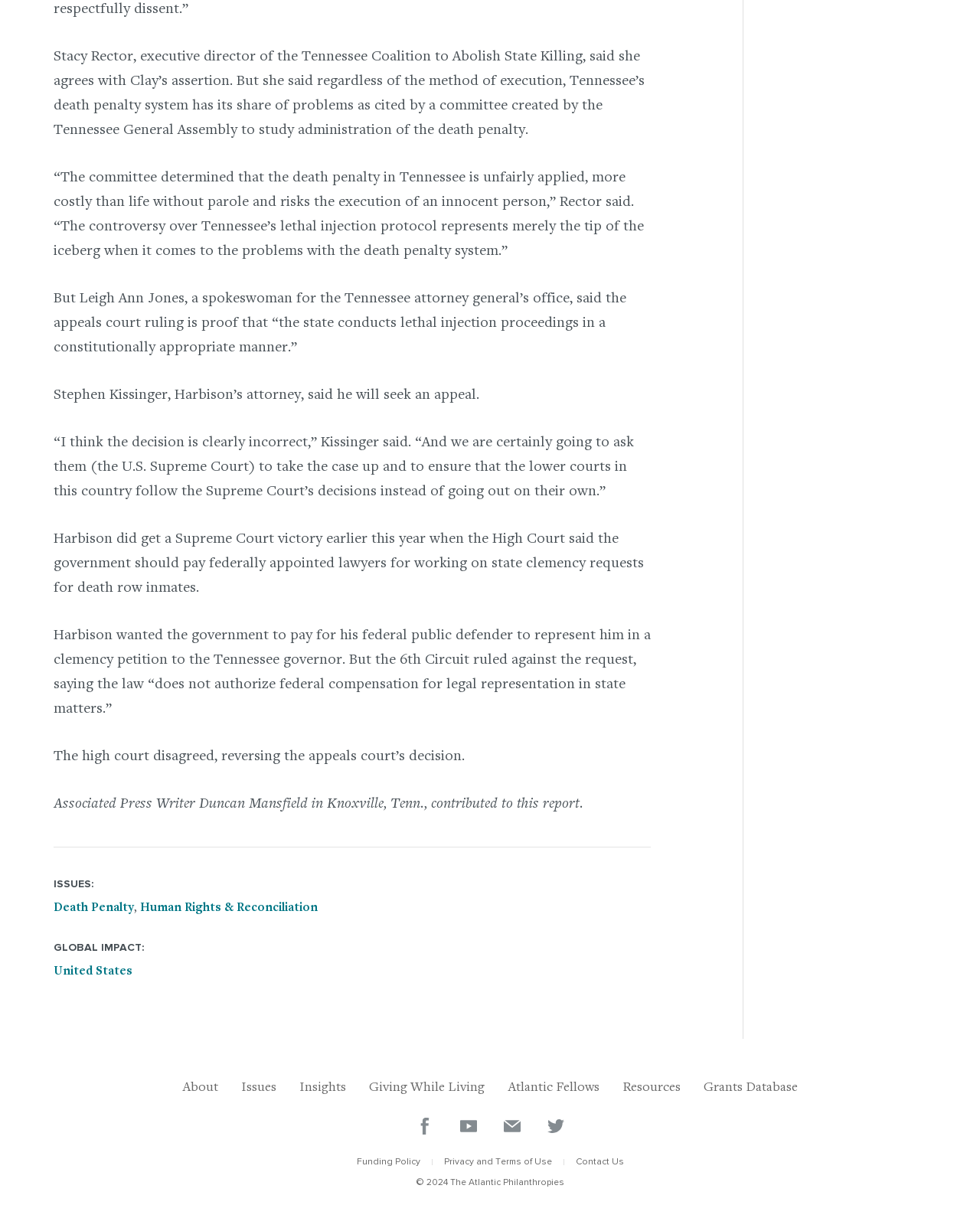Please analyze the image and provide a thorough answer to the question:
What is the name of the foundation mentioned in the footer?

In the footer of the webpage, there is a copyright notice that mentions The Atlantic Philanthropies, indicating that this is the foundation that owns or operates the website.